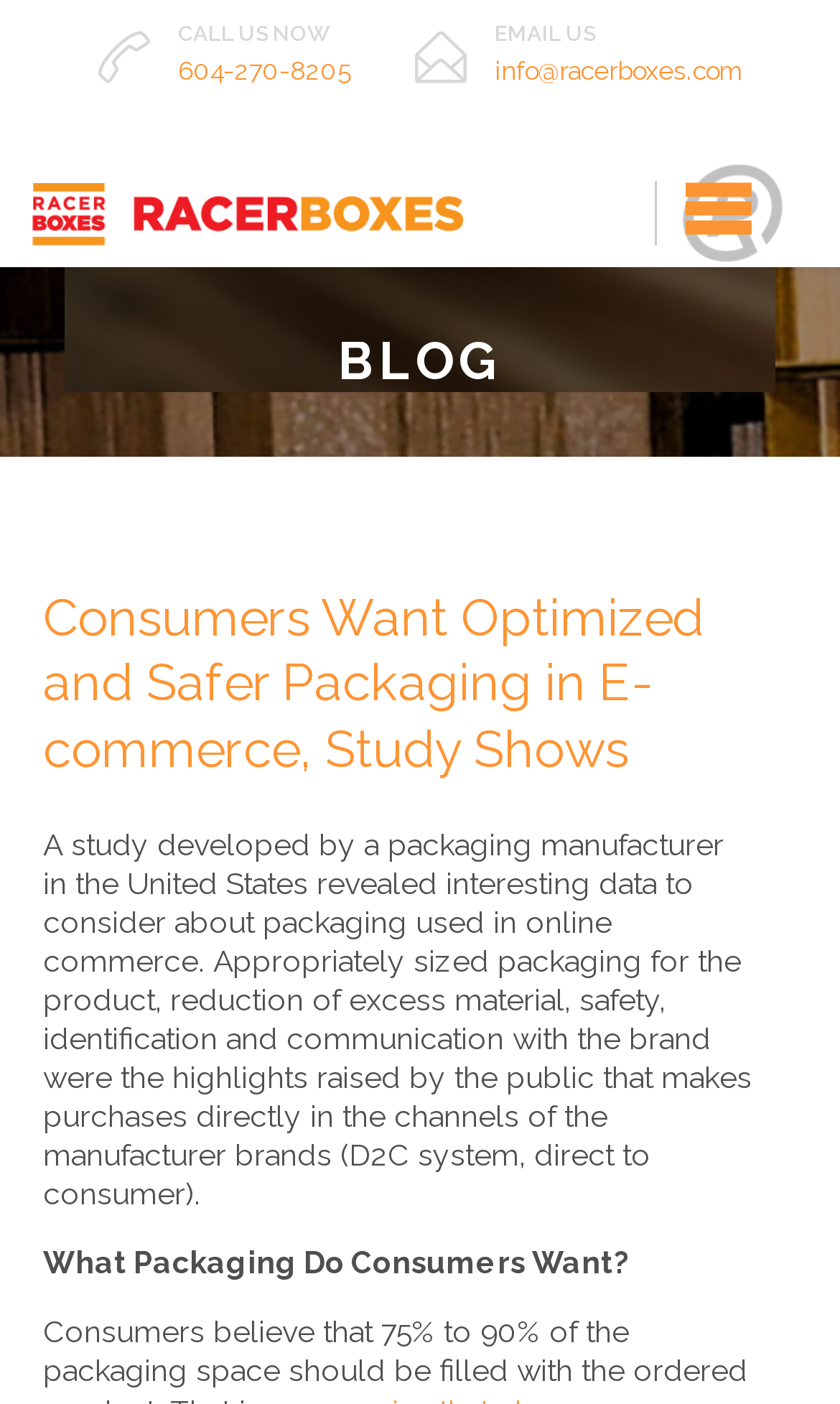What is the purpose of the 'Open/Close Menu' button?
Please describe in detail the information shown in the image to answer the question.

The purpose of the 'Open/Close Menu' button can be inferred from its label, which suggests that it is used to toggle the visibility of a menu on the webpage.